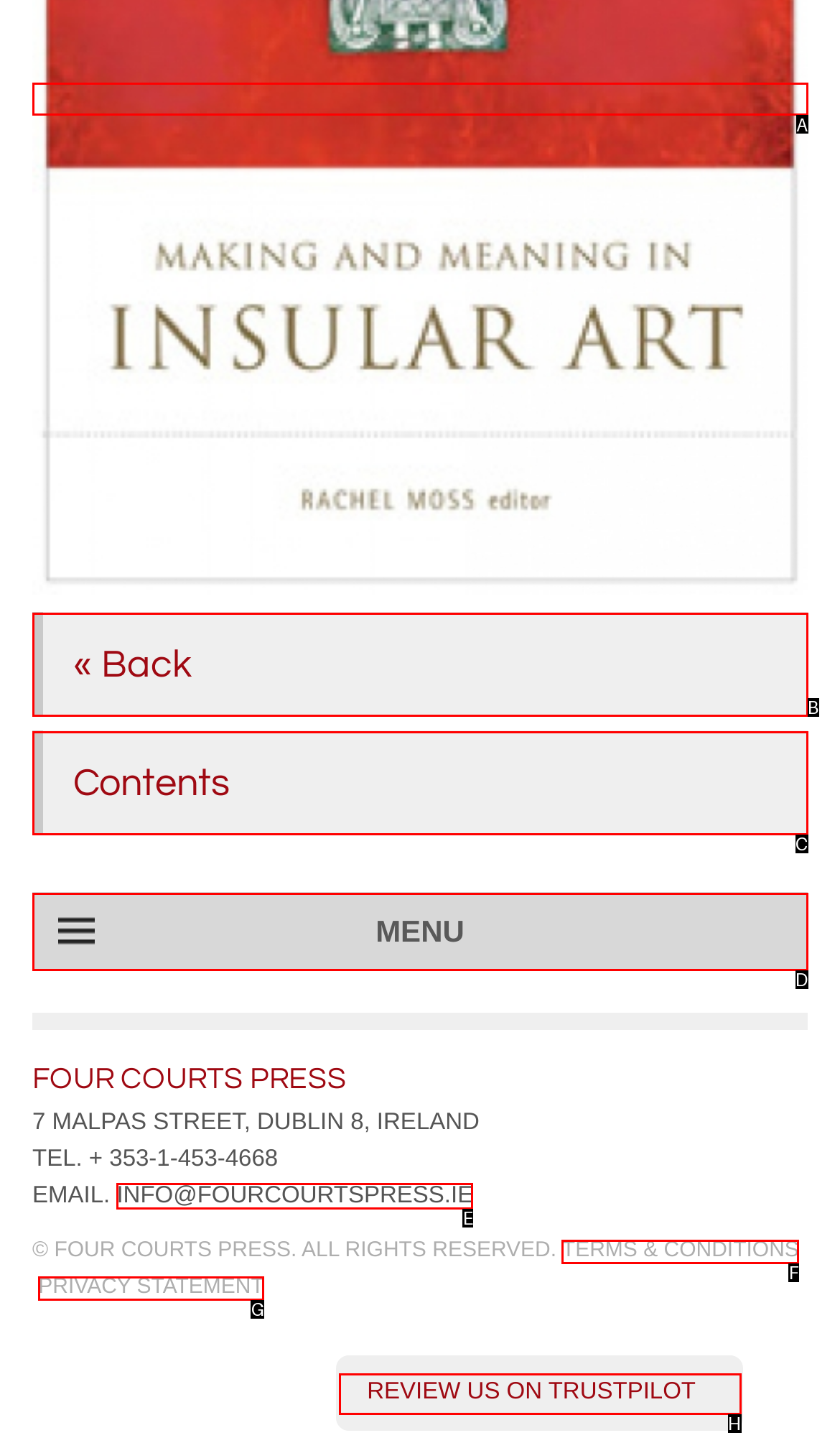Tell me which letter I should select to achieve the following goal: Send an email to INFO@FOURCOURTSPRESS.IE
Answer with the corresponding letter from the provided options directly.

E